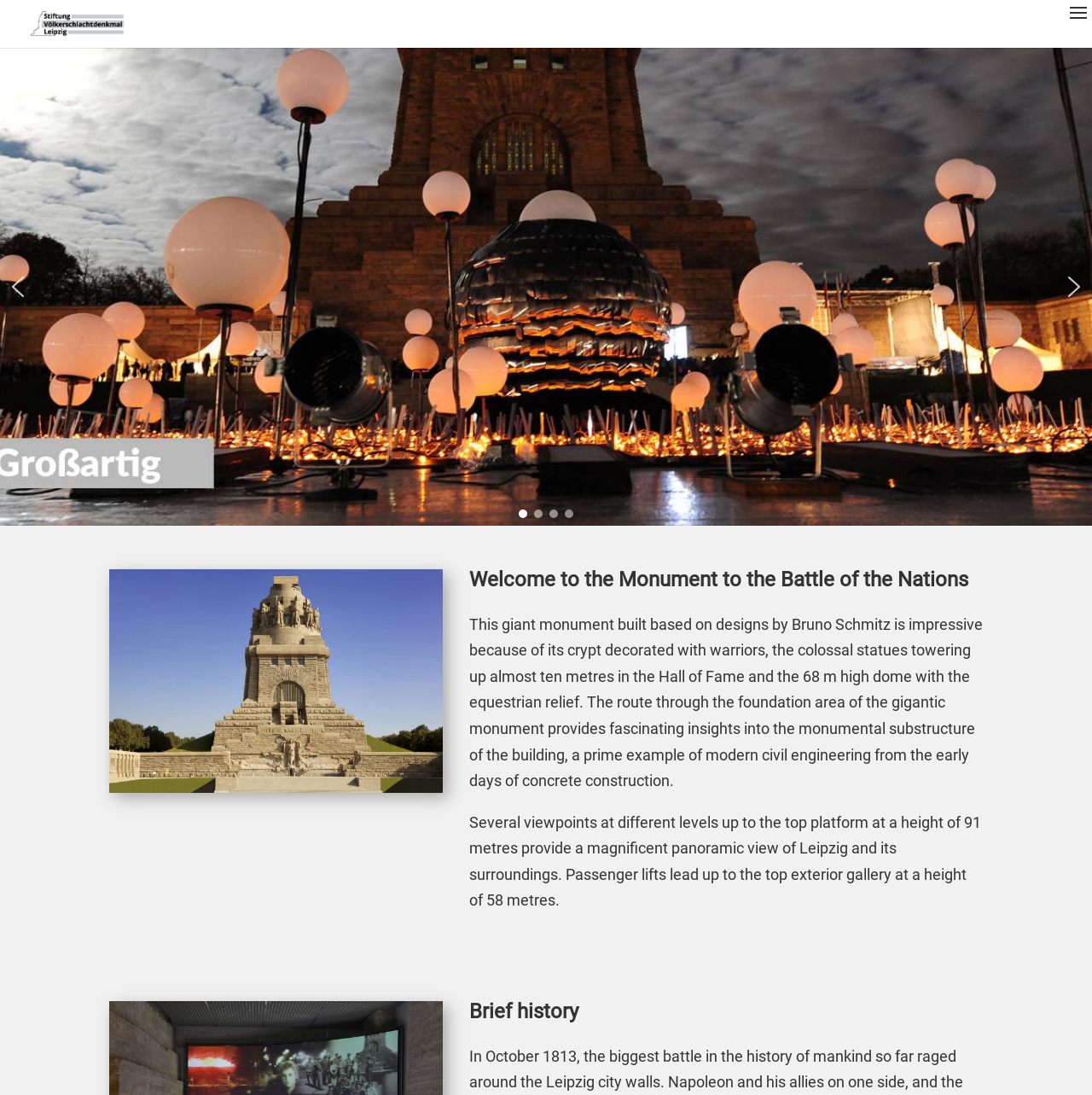Extract the bounding box coordinates for the HTML element that matches this description: "aria-label="next arrow"". The coordinates should be four float numbers between 0 and 1, i.e., [left, top, right, bottom].

[0.971, 0.249, 0.996, 0.274]